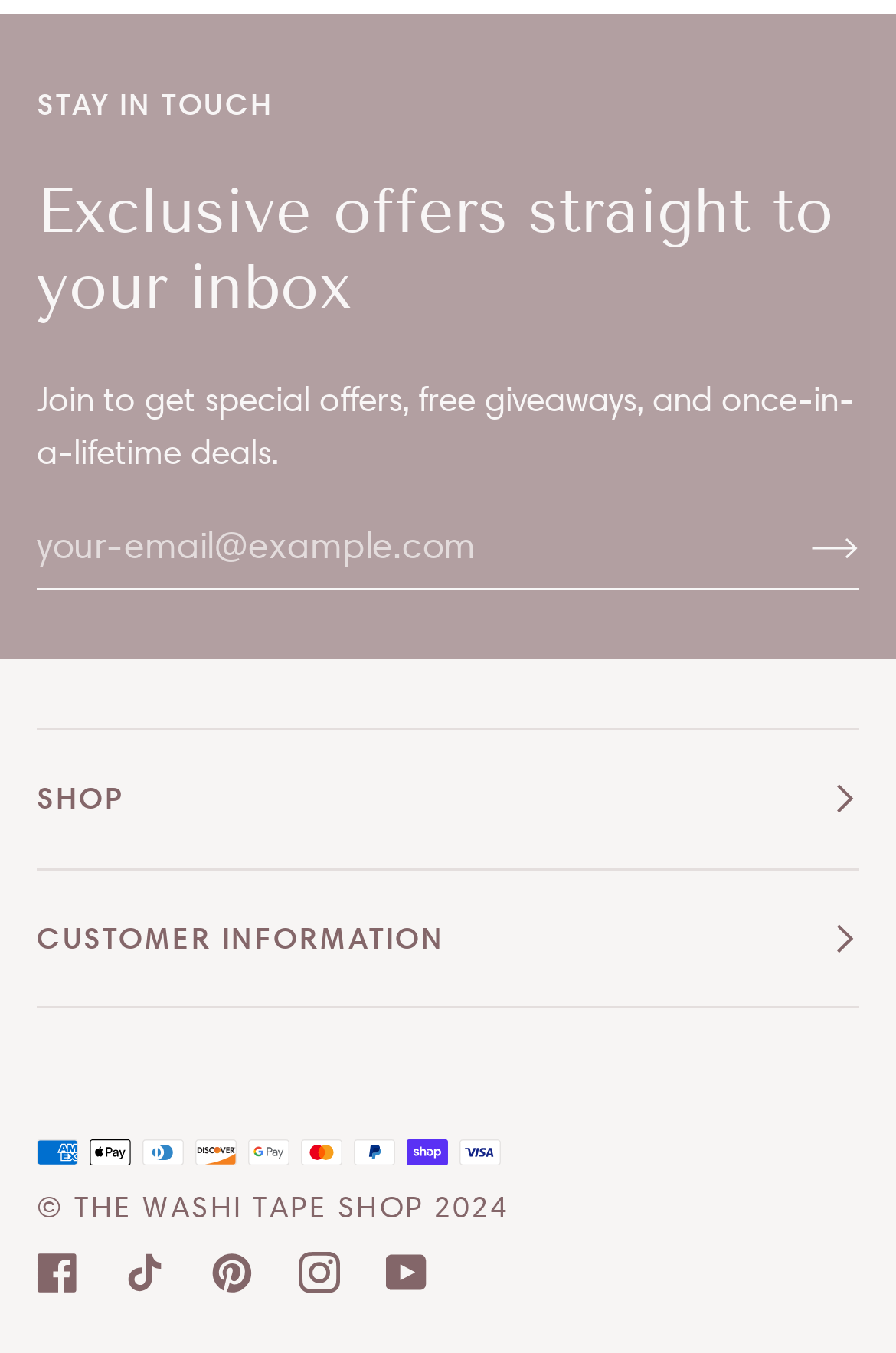What is the purpose of the input field?
Refer to the image and provide a one-word or short phrase answer.

Enter email address